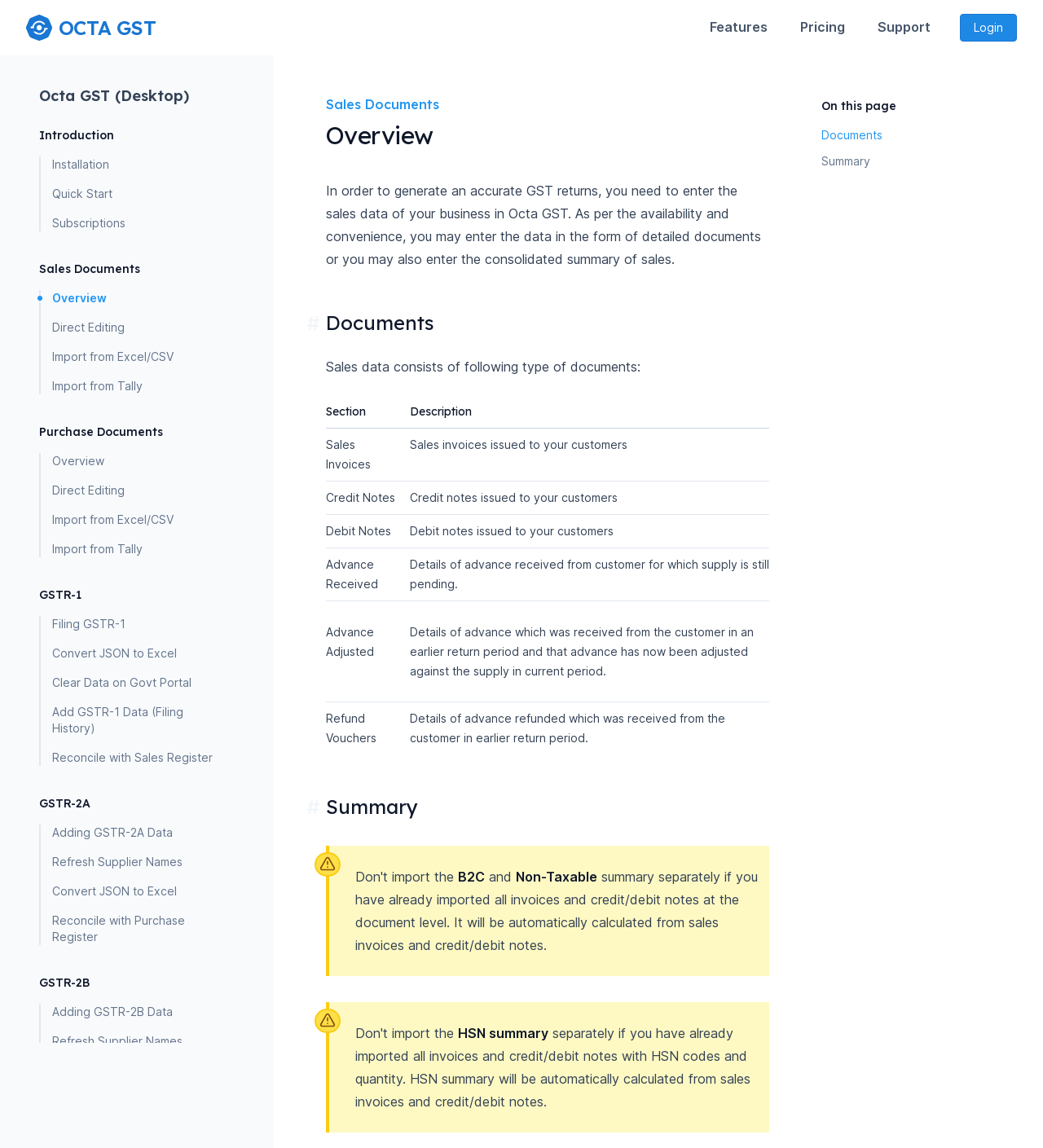Articulate a complete and detailed caption of the webpage elements.

The webpage is about Octa GST software, which provides seamless GST compliance. At the top, there is a navigation menu with links to "Home page", "Features", "Pricing", "Support", and "Octa GST Application". Below the navigation menu, there is a section with a heading "Introduction" and several links to related topics such as "Installation", "Quick Start", and "Subscriptions".

The main content of the page is divided into several sections, each with a heading. The first section is about "Sales Documents" and has links to "Overview", "Direct Editing", "Import from Excel/CSV", and "Import from Tally". The second section is about "Purchase Documents" and has similar links.

The third section is about "GSTR-1" and has links to "Filing GSTR-1", "Convert JSON to Excel", "Clear Data on Govt Portal", and "Add GSTR-1 Data (Filing History)". The fourth section is about "GSTR-2A" and has links to "Adding GSTR-2A Data", "Refresh Supplier Names", "Convert JSON to Excel", and "Reconcile with Purchase Register". The fifth section is about "GSTR-2B" and has similar links.

On the right side of the page, there is a table of contents with links to different sections of the page, including "Documents", "GSTR-1", "GSTR-2A", and "GSTR-2B". Below the table of contents, there is a section with a heading "On this page" and links to different topics.

In the middle of the page, there is a detailed explanation of how to generate accurate GST returns by entering sales data in Octa GST. This section includes a table with information about different types of sales documents, such as sales invoices, credit notes, and debit notes. There are also images and headings that break up the text and make it easier to read.

Overall, the webpage provides a comprehensive guide to using Octa GST software for GST compliance, with detailed explanations and links to related topics.